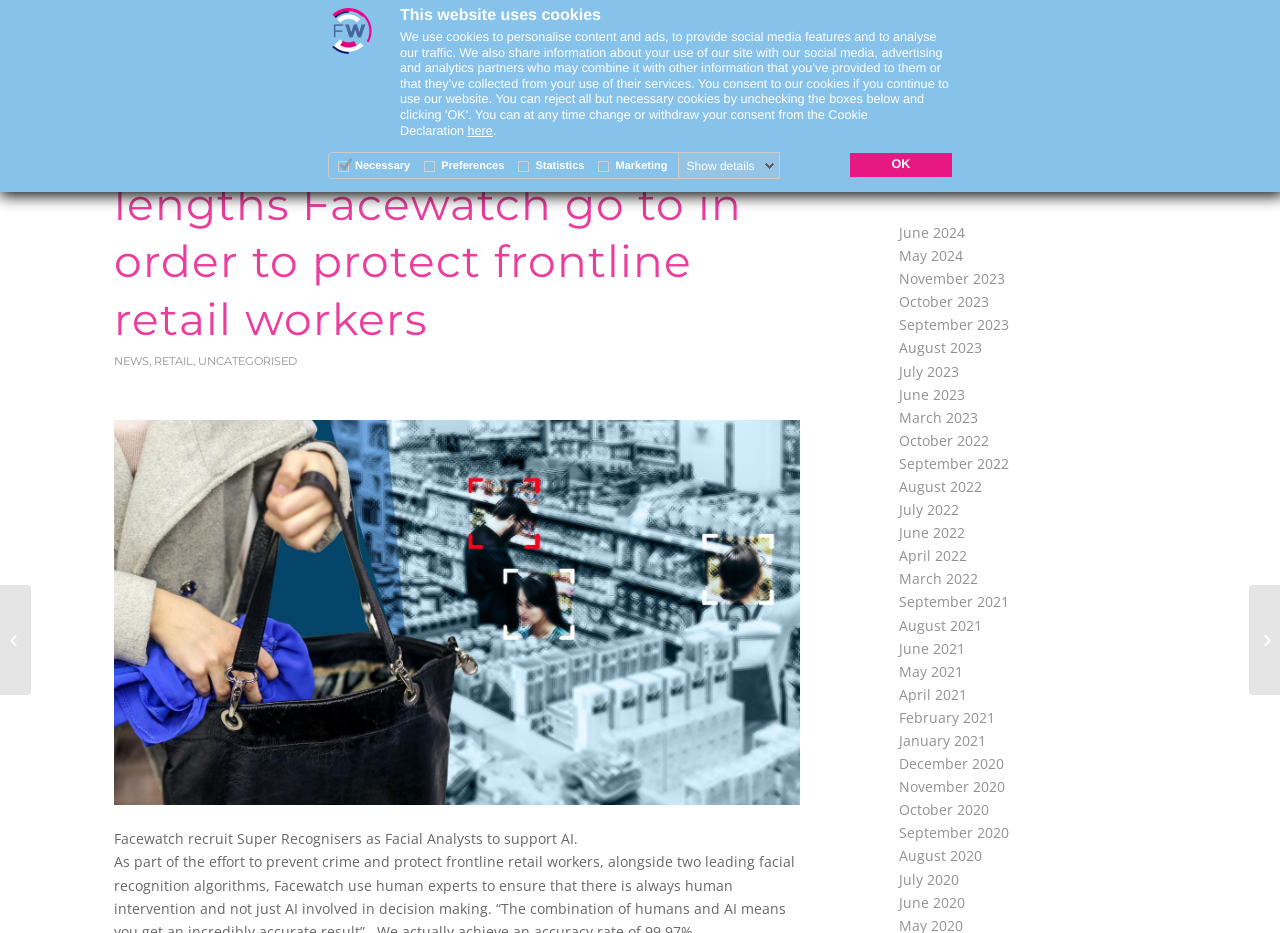From the image, can you give a detailed response to the question below:
What is the purpose of necessary cookies?

According to the webpage, necessary cookies help make a website usable by enabling basic functions like page navigation and access to secure areas of the website. The website cannot function properly without these cookies.